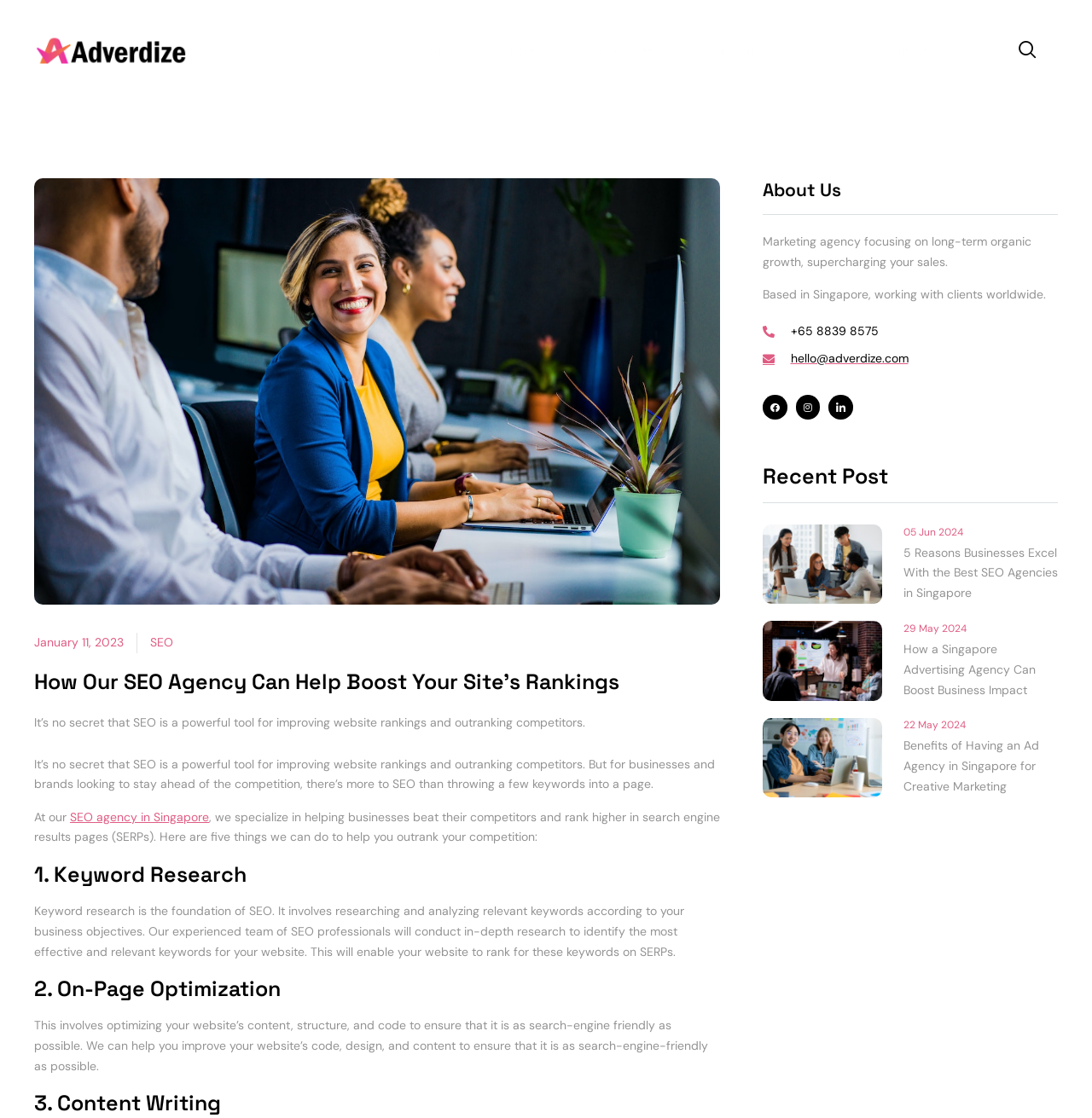What is the name of the SEO agency?
Please look at the screenshot and answer in one word or a short phrase.

Adverdize